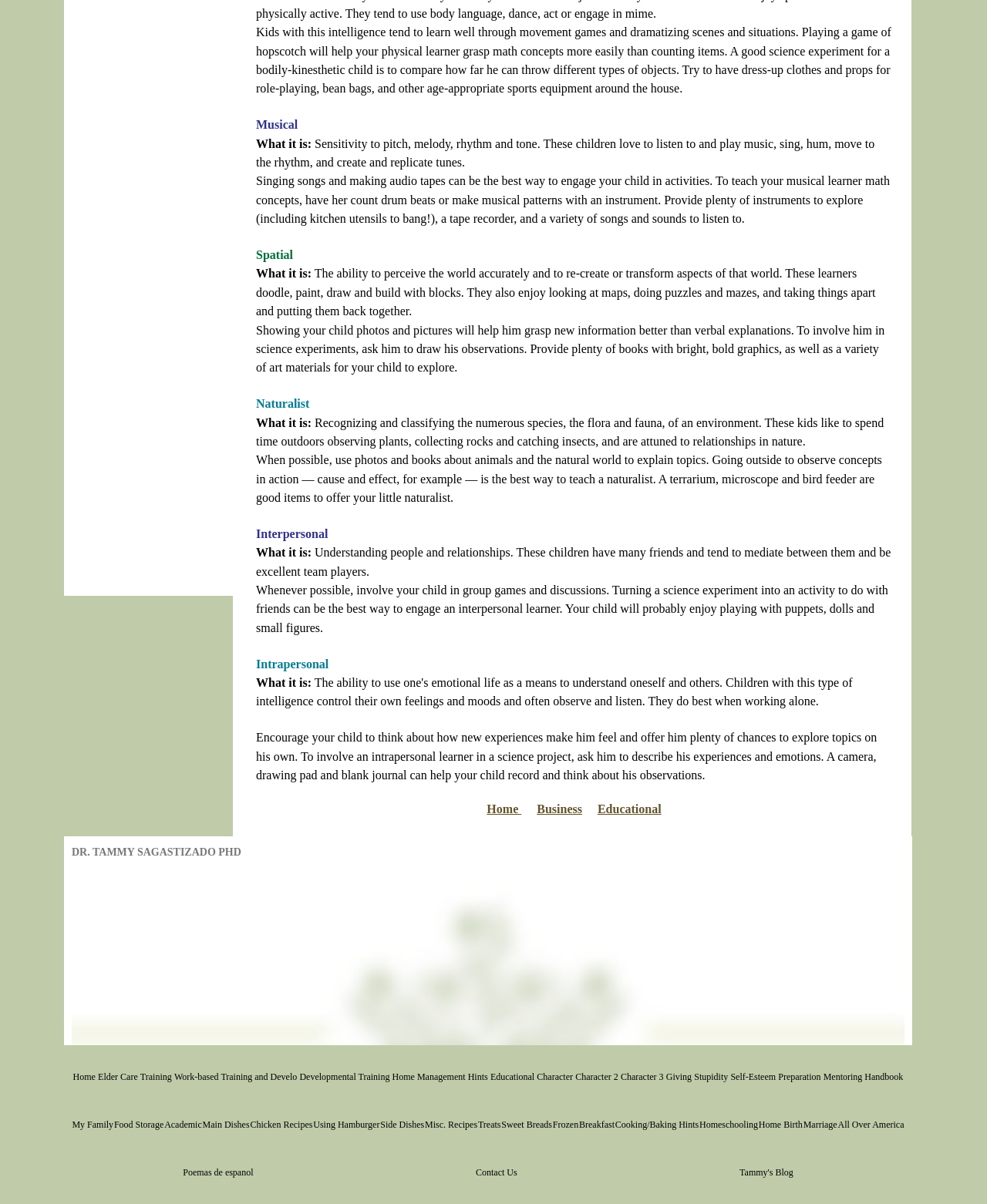Find the bounding box coordinates of the clickable region needed to perform the following instruction: "Click on the 'Tammy's Blog' link". The coordinates should be provided as four float numbers between 0 and 1, i.e., [left, top, right, bottom].

[0.637, 0.954, 0.916, 0.994]